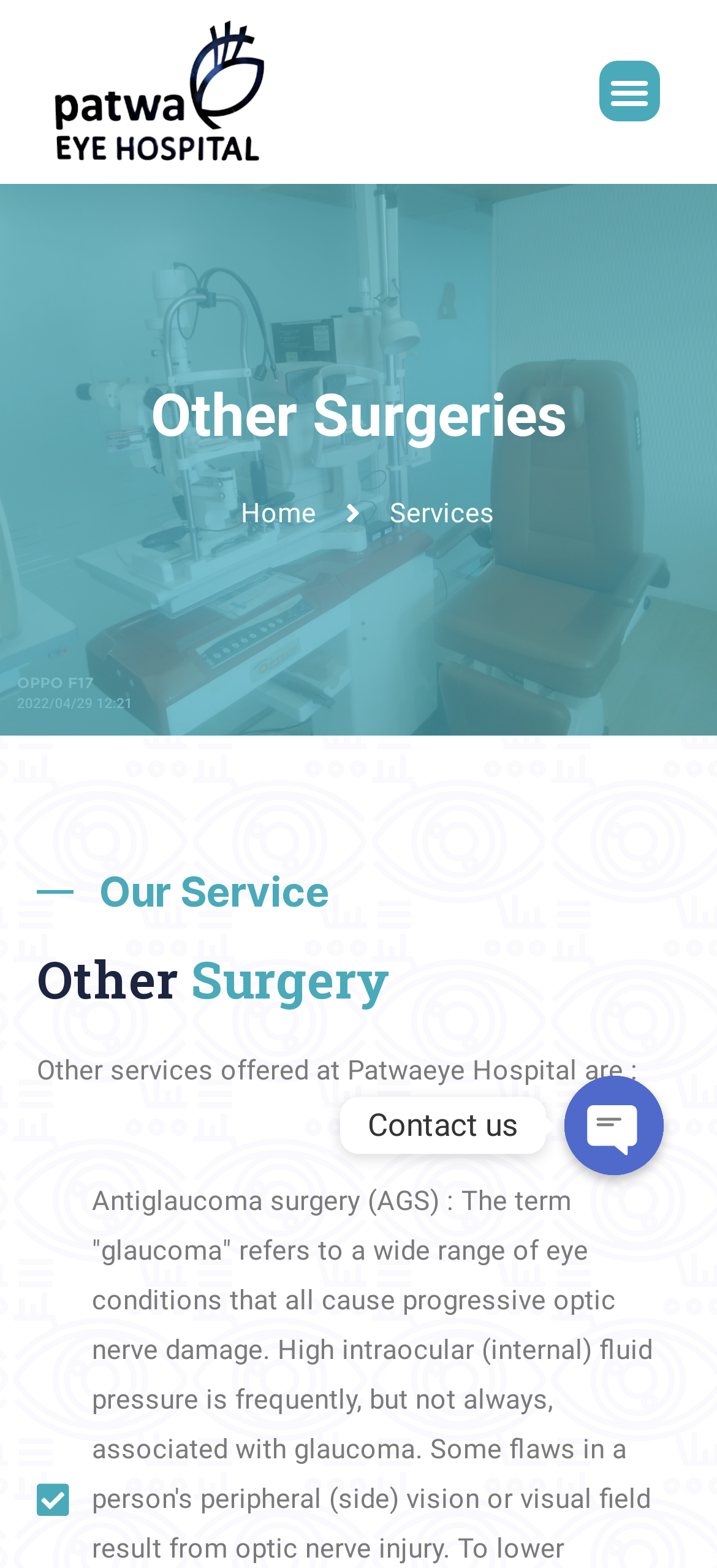Bounding box coordinates are specified in the format (top-left x, top-left y, bottom-right x, bottom-right y). All values are floating point numbers bounded between 0 and 1. Please provide the bounding box coordinate of the region this sentence describes: Home

[0.31, 0.311, 0.441, 0.343]